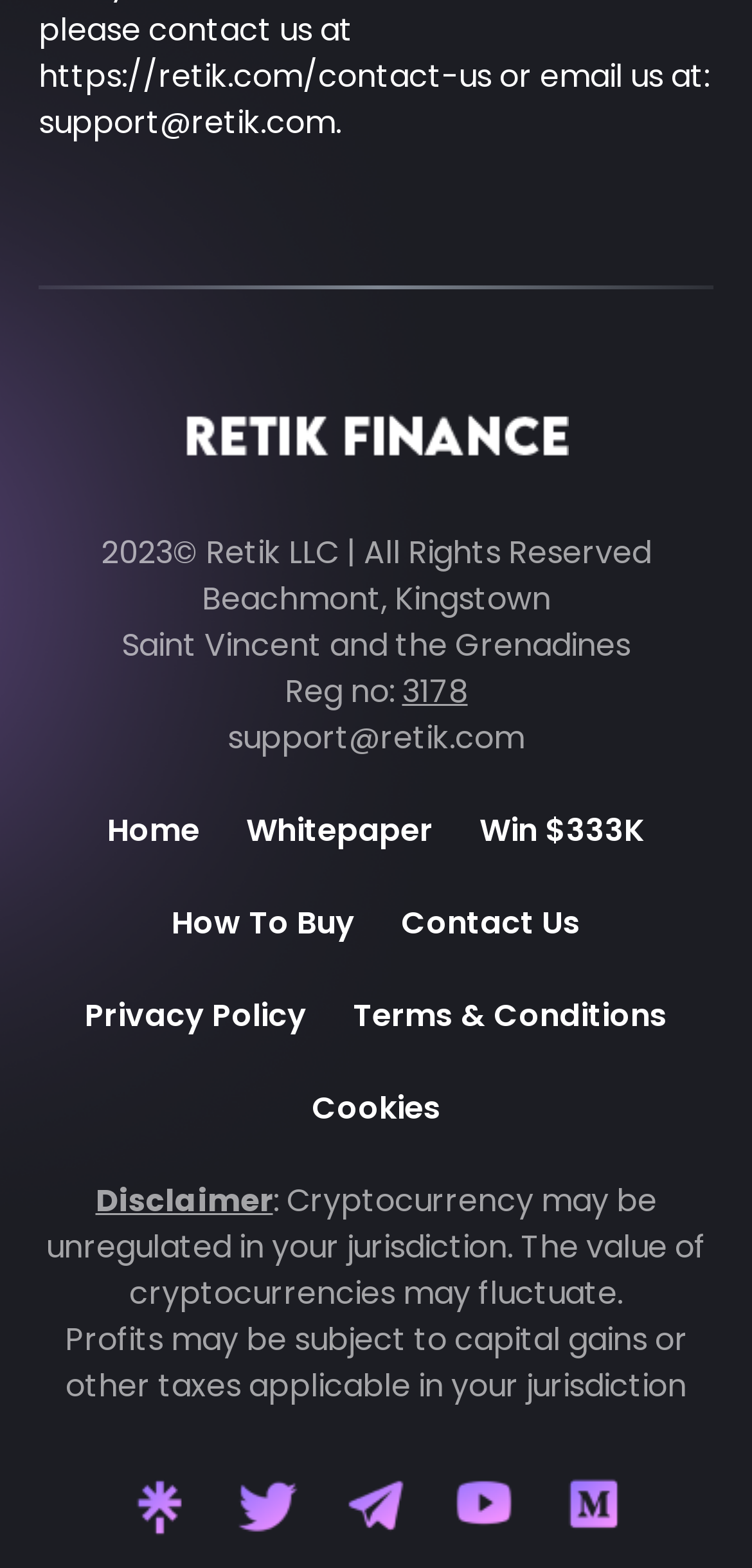What is the country where Retik LLC is located?
Please describe in detail the information shown in the image to answer the question.

The country where Retik LLC is located can be found in the bottom section of the webpage, where the company's address is listed. The country is mentioned as 'Saint Vincent and the Grenadines'.